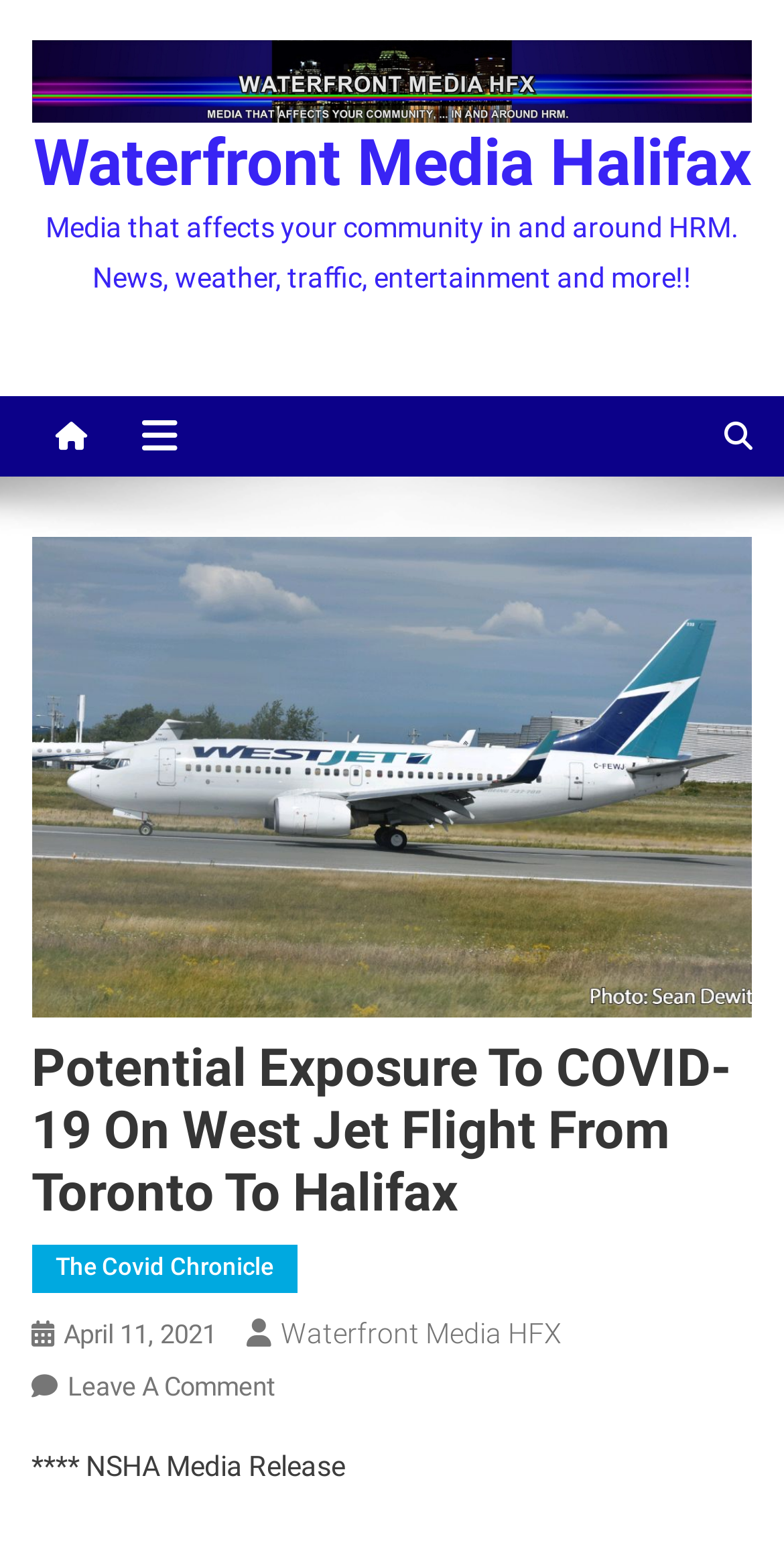Using the webpage screenshot and the element description Waterfront Media HFX, determine the bounding box coordinates. Specify the coordinates in the format (top-left x, top-left y, bottom-right x, bottom-right y) with values ranging from 0 to 1.

[0.358, 0.855, 0.717, 0.876]